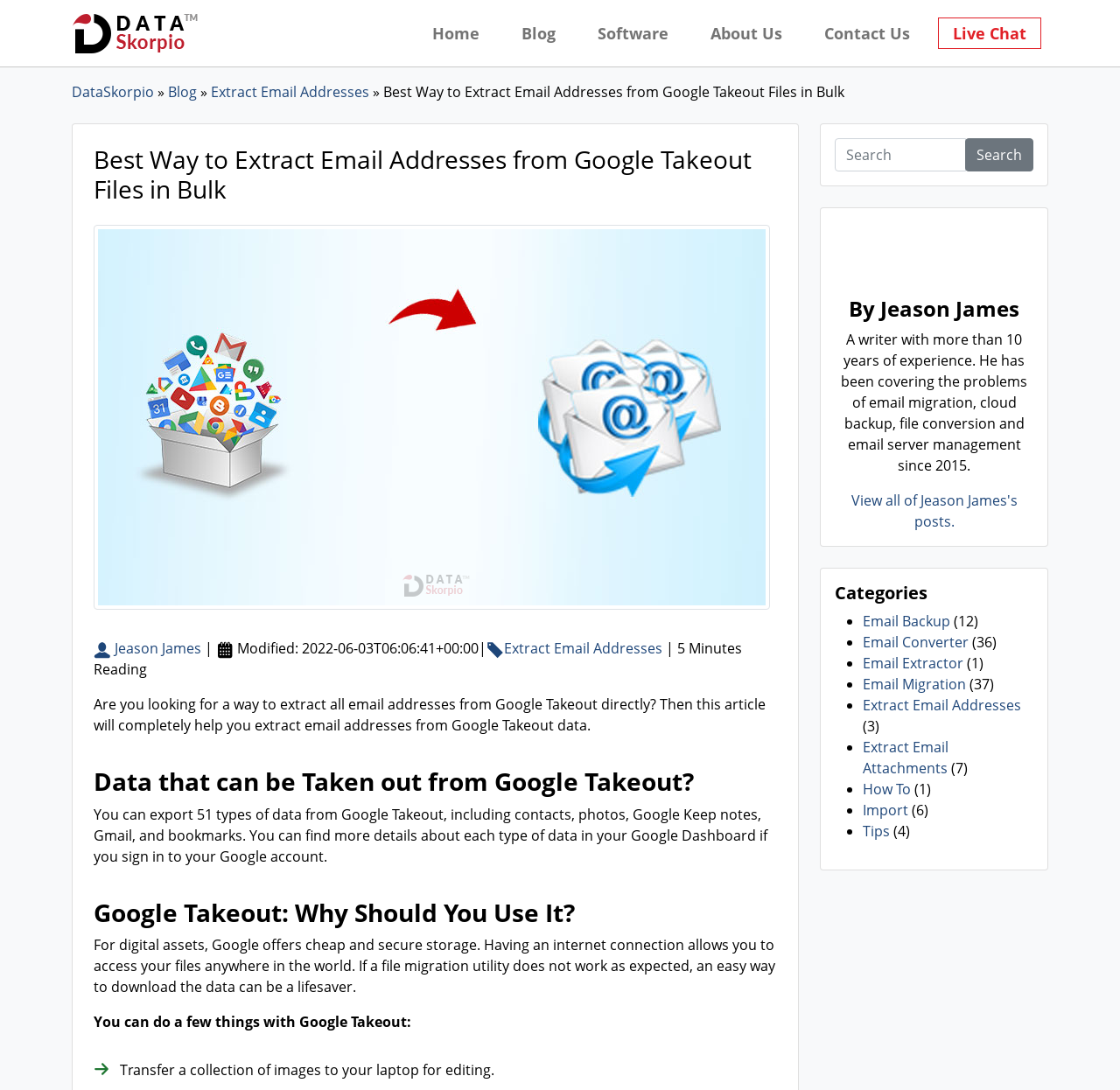Based on the element description Extract Email Addresses, identify the bounding box of the UI element in the given webpage screenshot. The coordinates should be in the format (top-left x, top-left y, bottom-right x, bottom-right y) and must be between 0 and 1.

[0.45, 0.586, 0.591, 0.604]